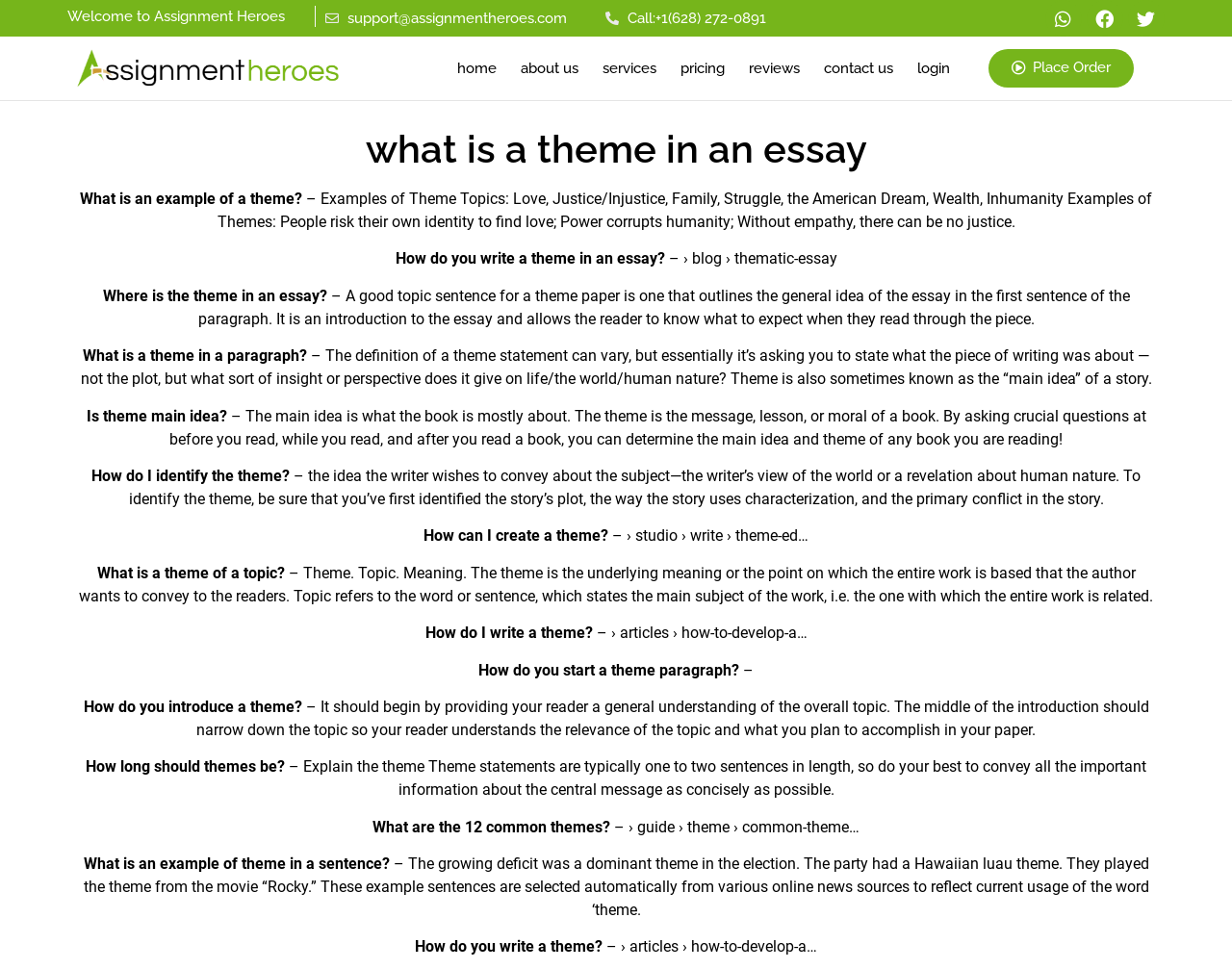Using the provided element description: "Login", identify the bounding box coordinates. The coordinates should be four floats between 0 and 1 in the order [left, top, right, bottom].

[0.729, 0.048, 0.786, 0.093]